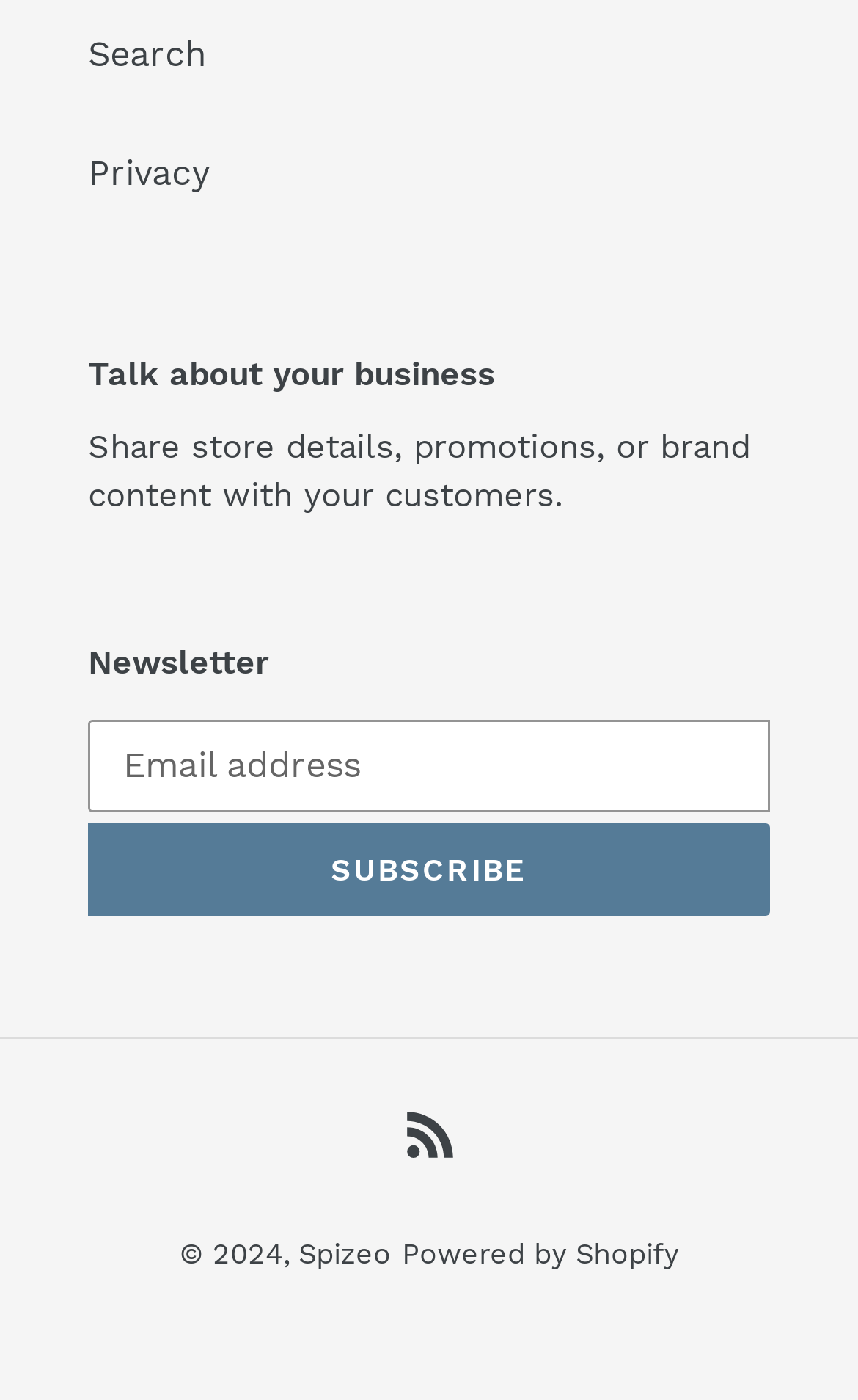What is the topic of the main content section?
Identify the answer in the screenshot and reply with a single word or phrase.

Business